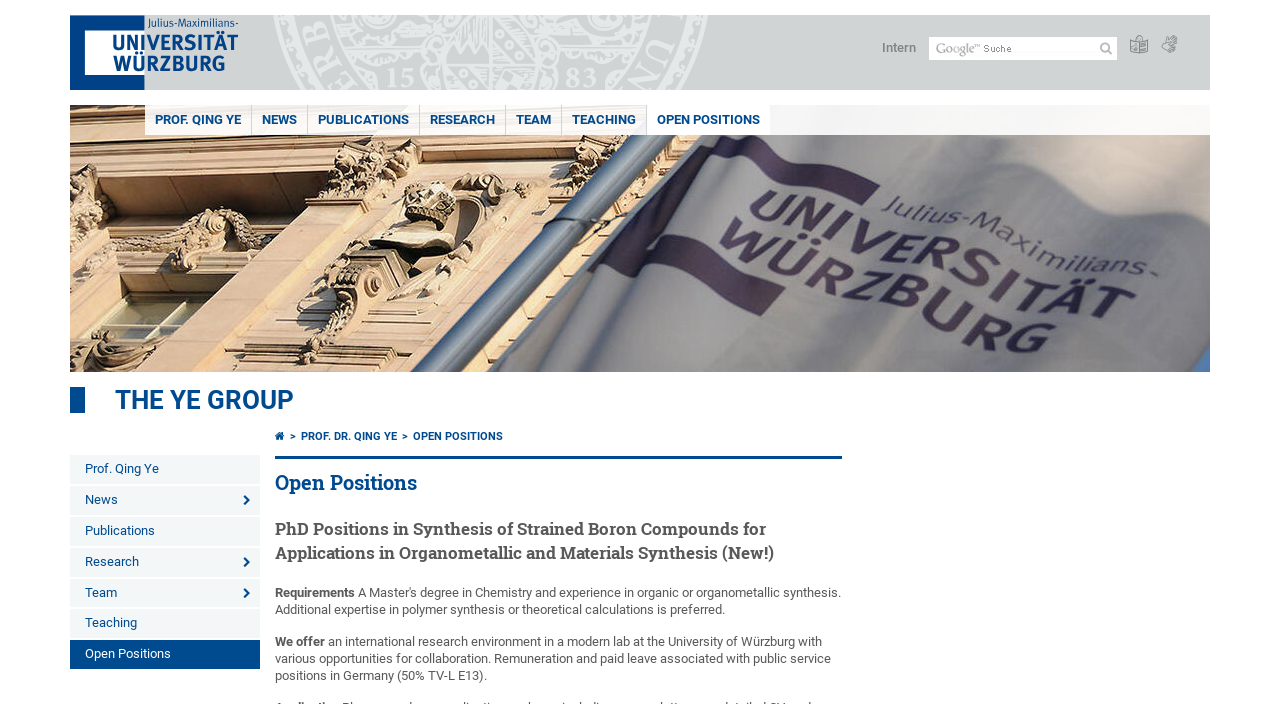Please identify the bounding box coordinates for the region that you need to click to follow this instruction: "search on the website".

[0.726, 0.053, 0.873, 0.085]